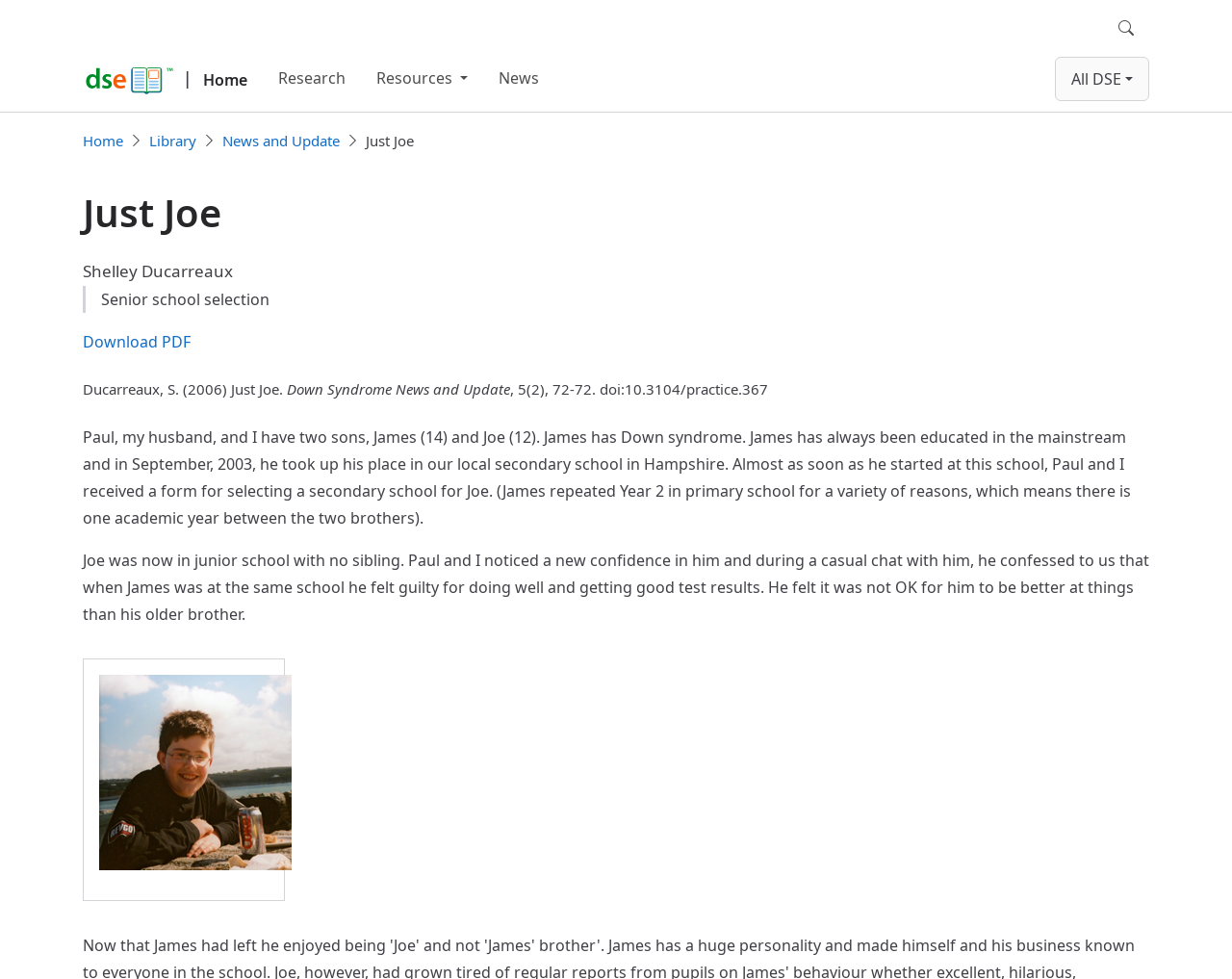Please pinpoint the bounding box coordinates for the region I should click to adhere to this instruction: "Click the 'Home' link".

[0.162, 0.06, 0.201, 0.103]